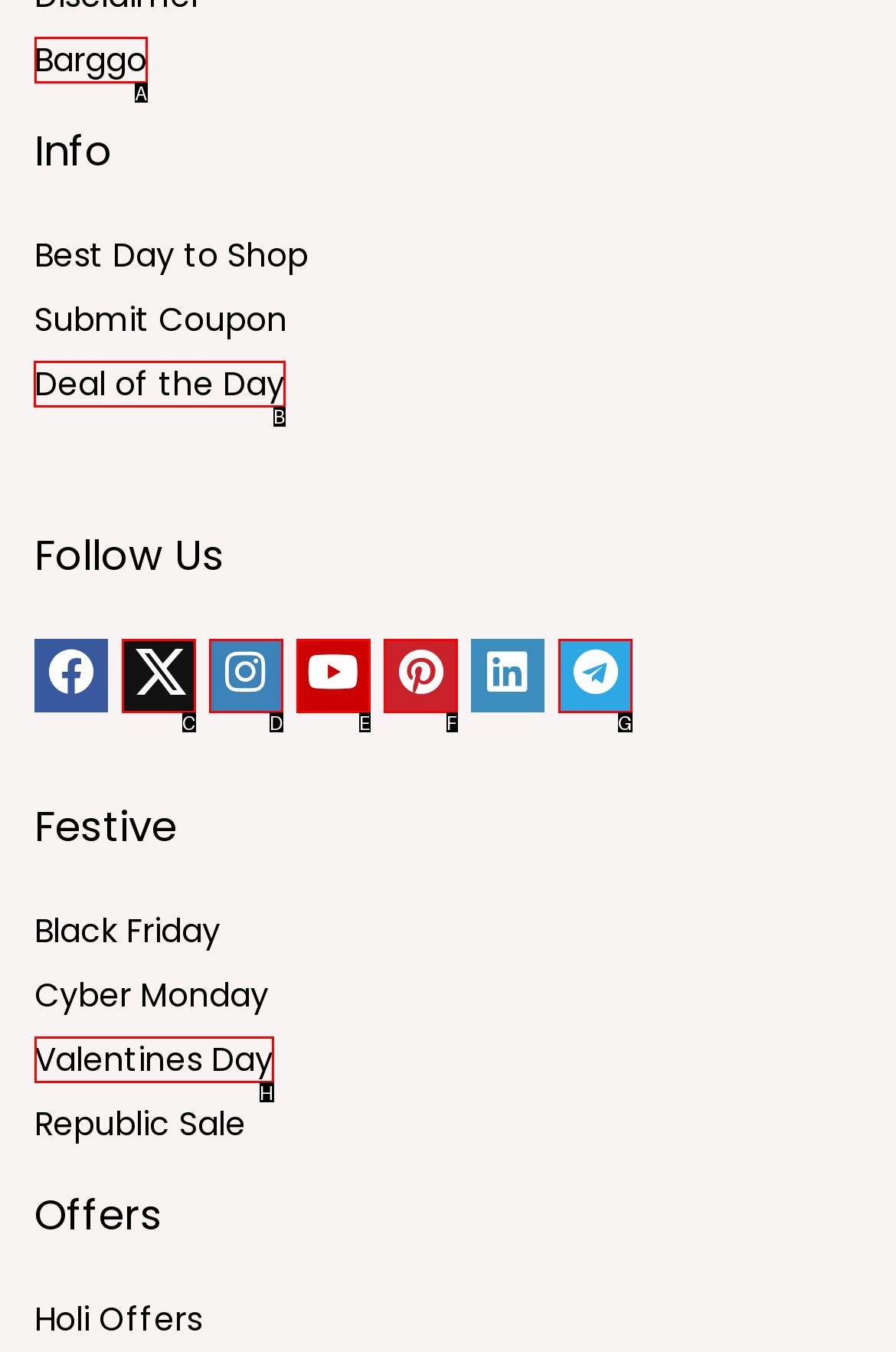Tell me the letter of the UI element to click in order to accomplish the following task: View Deal of the Day
Answer with the letter of the chosen option from the given choices directly.

B